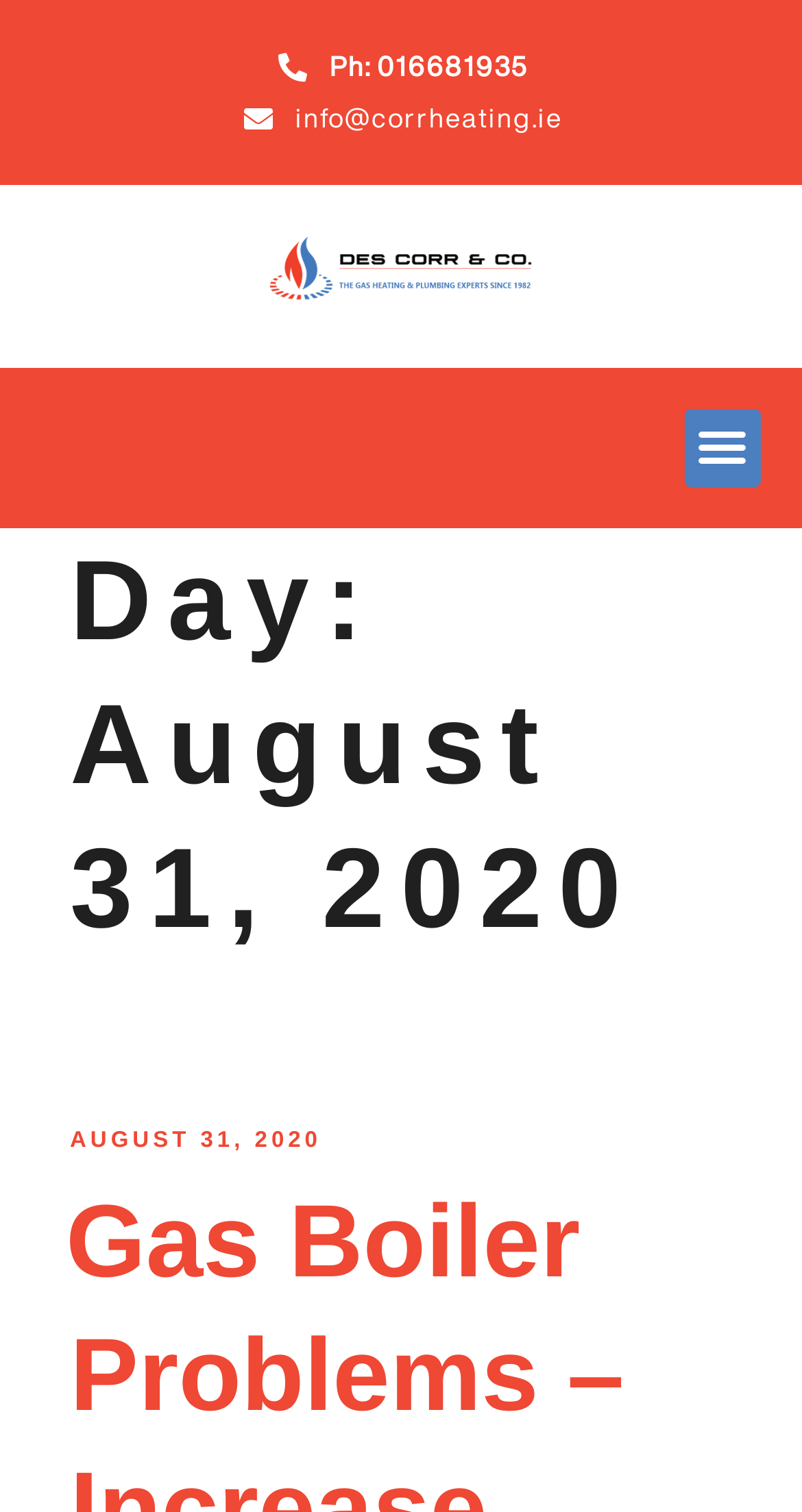Based on the element description: "Ph: 016681935", identify the UI element and provide its bounding box coordinates. Use four float numbers between 0 and 1, [left, top, right, bottom].

[0.133, 0.014, 0.453, 0.048]